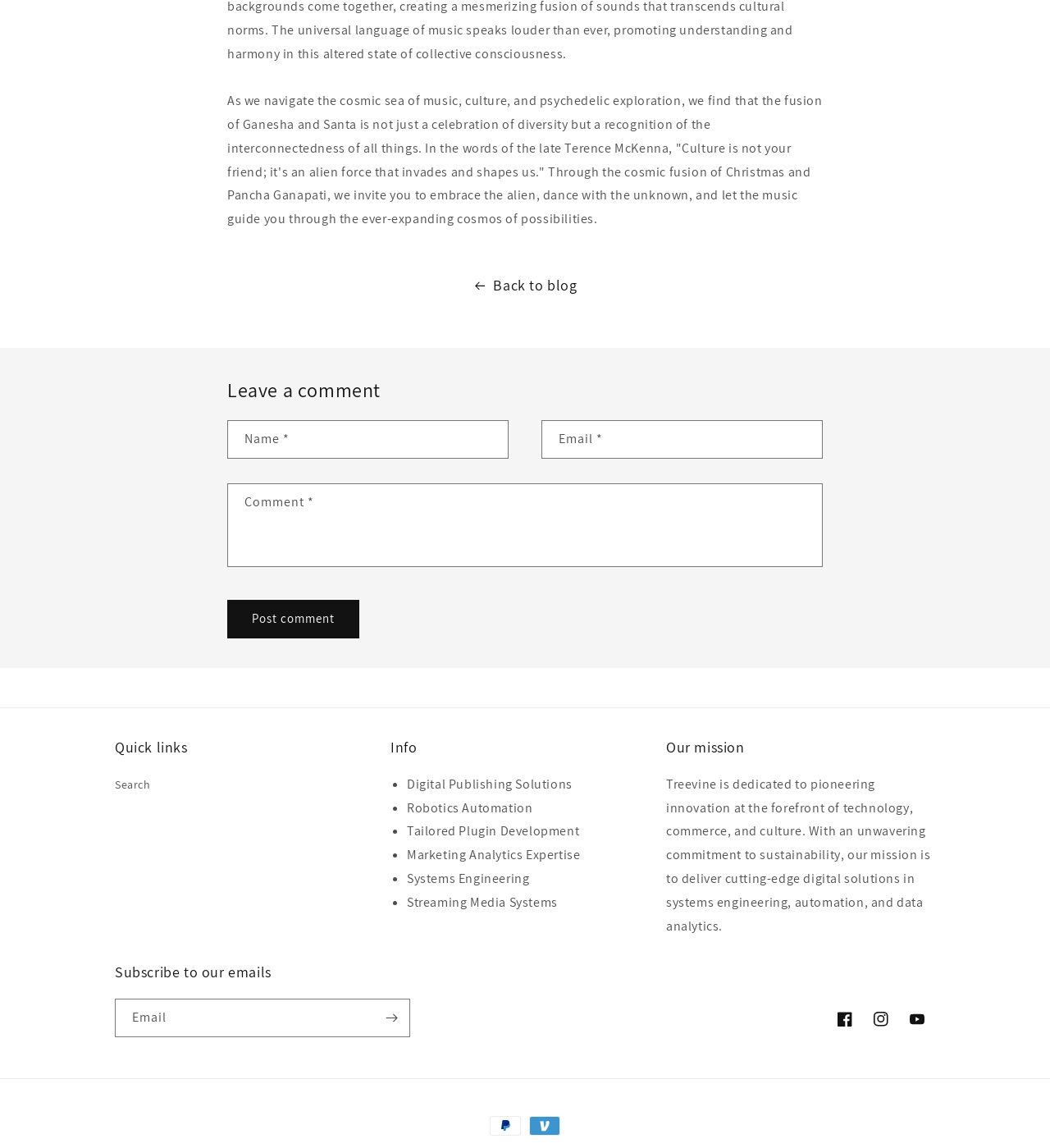Refer to the image and answer the question with as much detail as possible: How can users stay updated with Treevine?

The webpage has a section titled 'Subscribe to our emails' with a textbox to input an email address and a 'Subscribe' button. This suggests that users can stay updated with Treevine by subscribing to their emails.